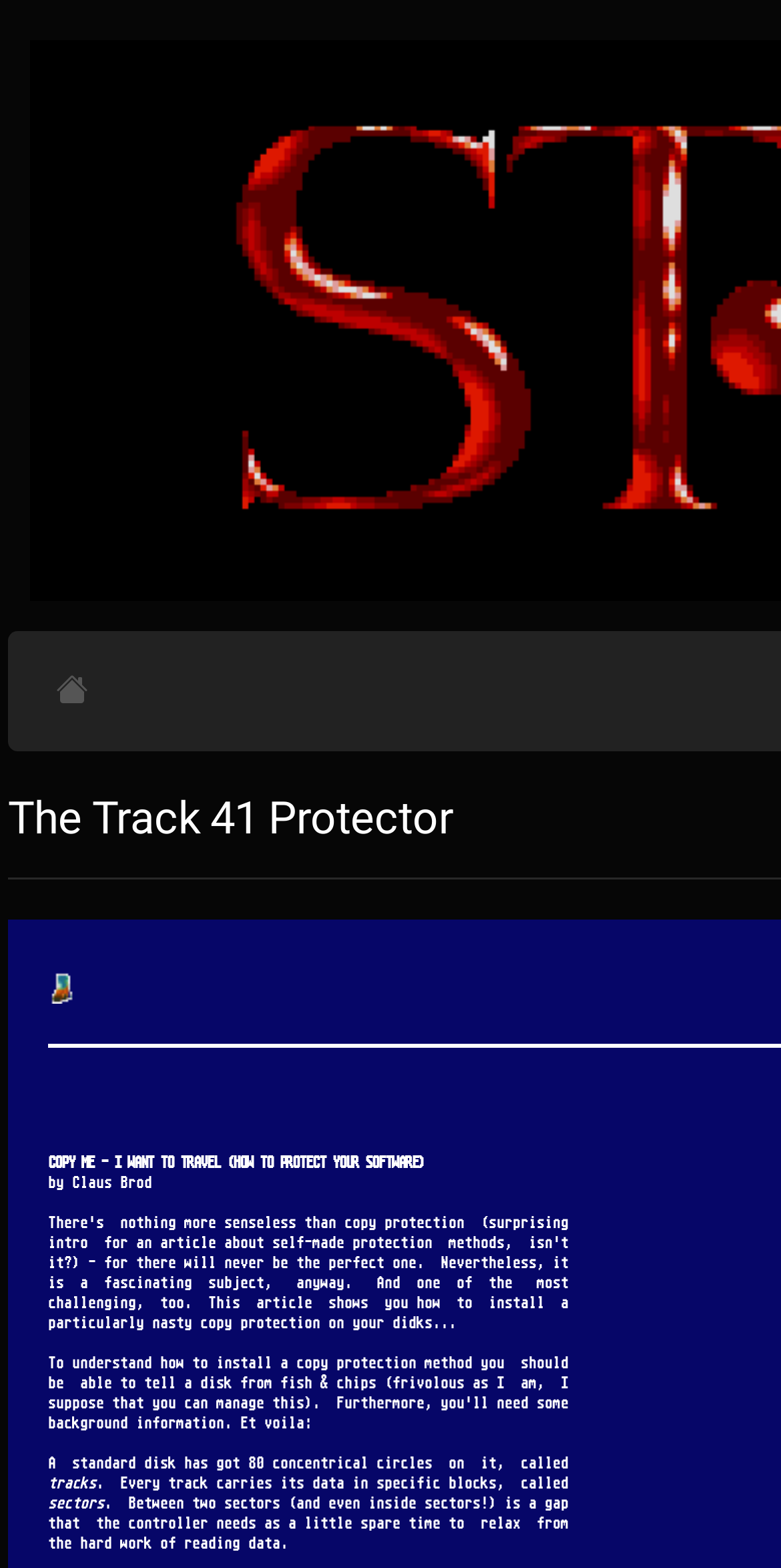What is the purpose of the gap between sectors?
Examine the webpage screenshot and provide an in-depth answer to the question.

I found the purpose of the gap between sectors by reading the text in the StaticText elements. The text explains that 'between two sectors (and even inside sectors!) is a gap that the controller needs as a little spare time to relax from the hard work of reading data', which suggests that the gap is intended to give the controller spare time to relax.